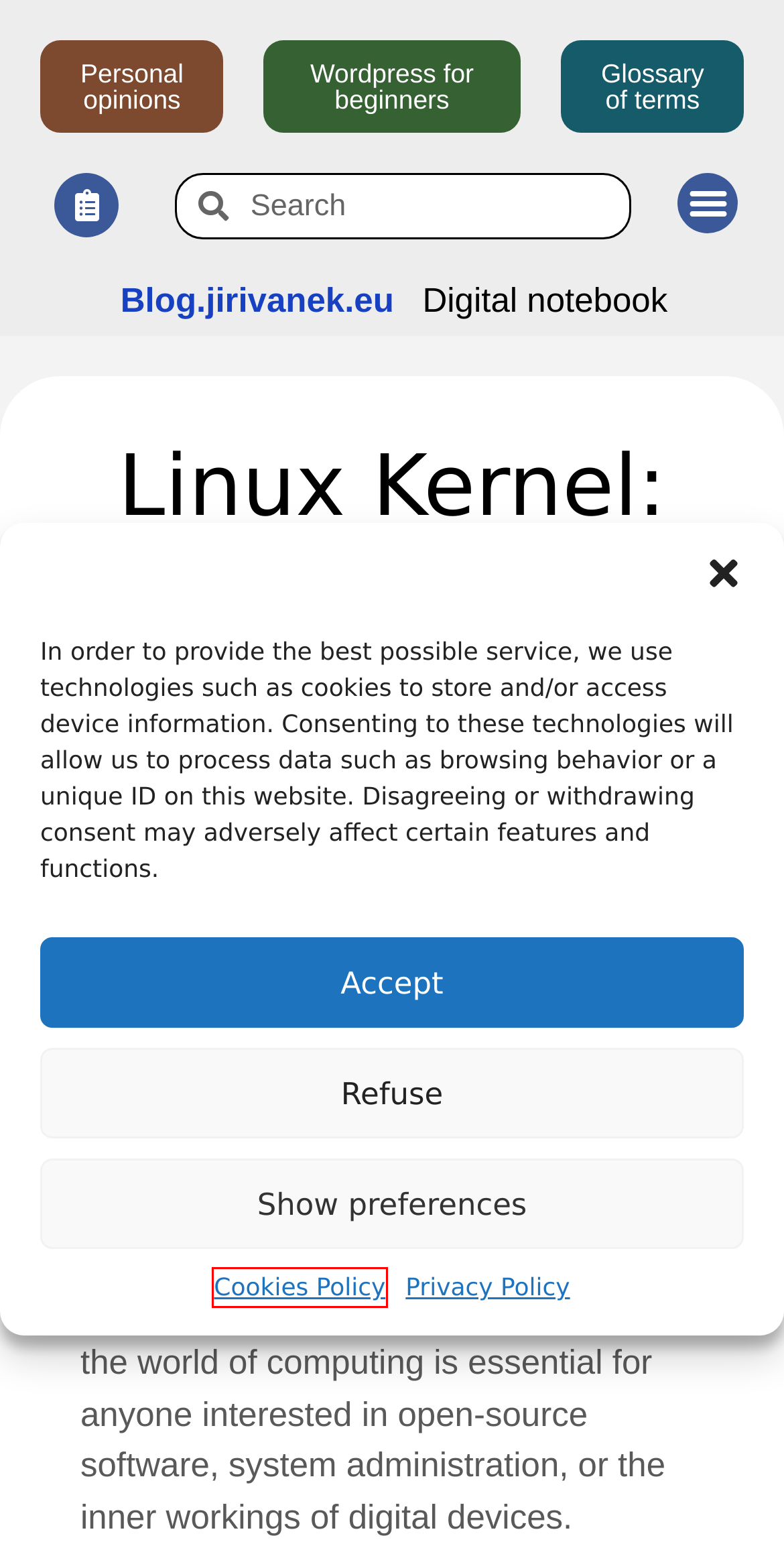You have a screenshot of a webpage with an element surrounded by a red bounding box. Choose the webpage description that best describes the new page after clicking the element inside the red bounding box. Here are the candidates:
A. Script Examples Archivy - Jiří Vaněk
B. WordPress dictionary
C. Jiří Vaněk - digital notebook
D. Privacy Policy
E. Domains Archivy - Jiří Vaněk
F. Personal opinions Archivy - Jiří Vaněk
G. Cookies Policy
H. Encapsulation in VPNs: Securing Data for Private Communication

G